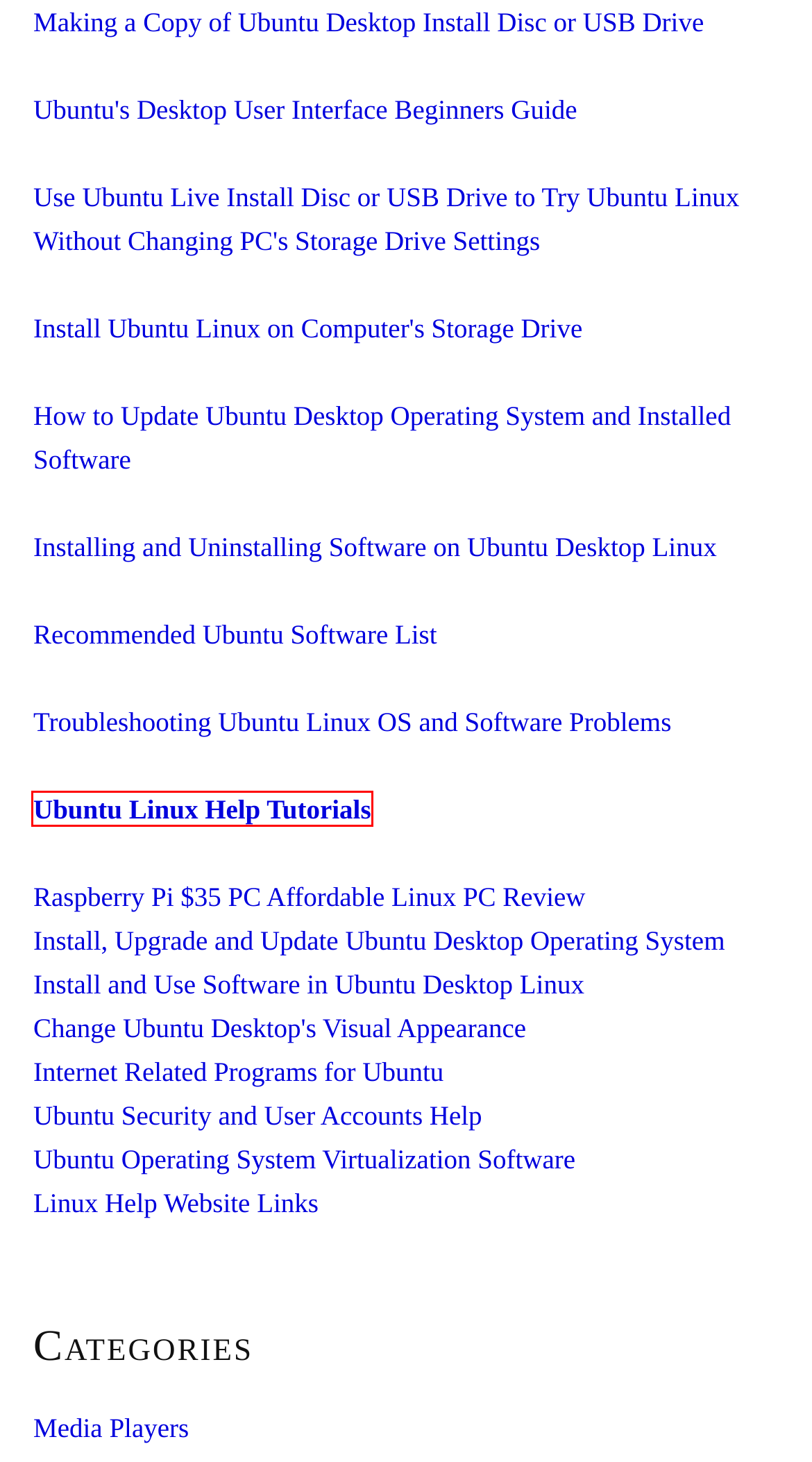Take a look at the provided webpage screenshot featuring a red bounding box around an element. Select the most appropriate webpage description for the page that loads after clicking on the element inside the red bounding box. Here are the candidates:
A. Recommended Software for Ubuntu
B. Ubuntu Linux Tutorials for helping users install, and use Ubuntu for their daily tasks
C. Make or Get a copy of the install CD to install Ubuntu Linux
D. Install Ubuntu Linux on a Computer
E. Using Ubuntu and its programs
F. List of websites for helping you learn more about Ubuntu and the open source movement.
G. Install and Upgrade Ubuntu Linux
H. Raspberry Pi Model B Mini PC is the cheapest way to use Linux on a new PC

B